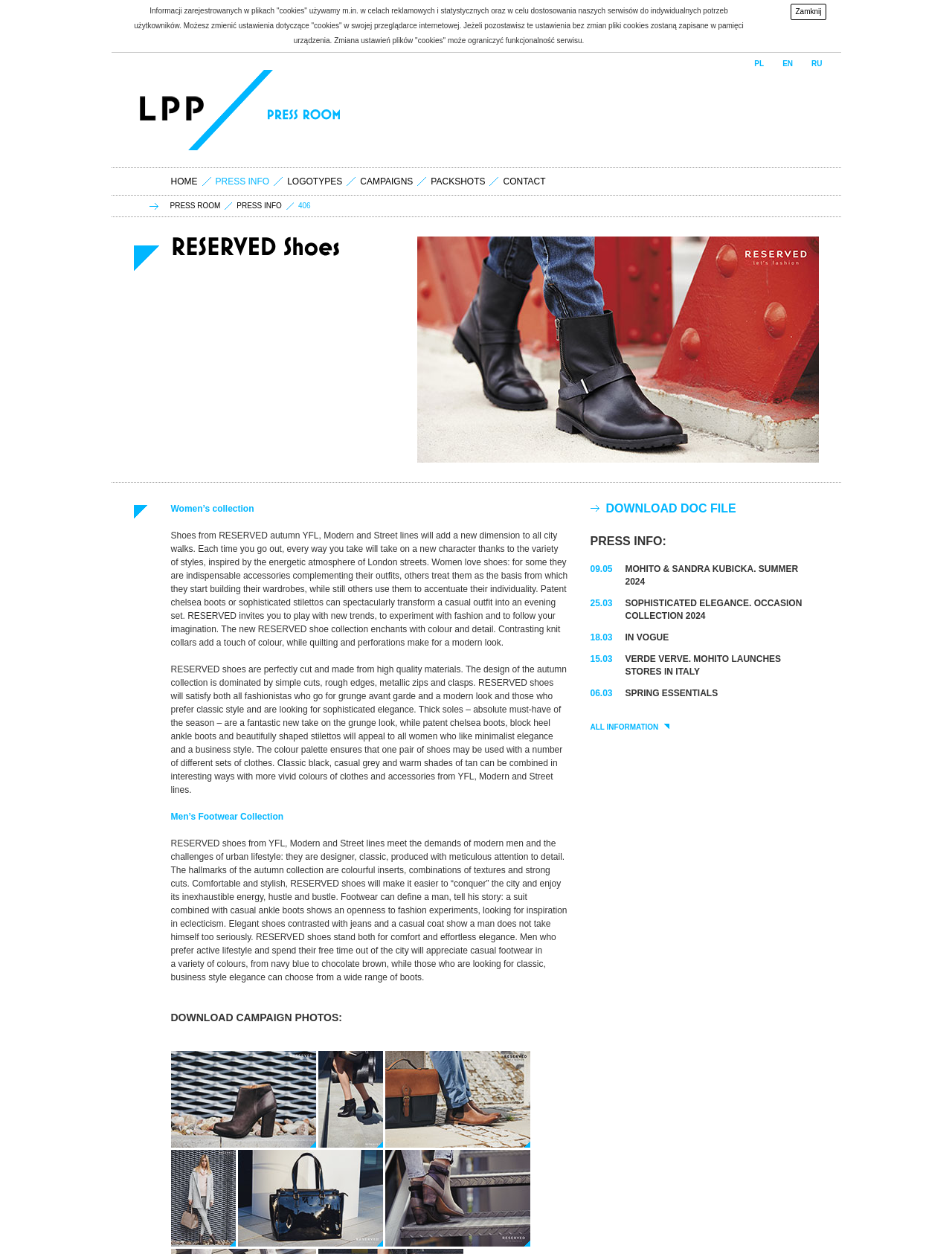Please mark the bounding box coordinates of the area that should be clicked to carry out the instruction: "Download high quality".

[0.179, 0.909, 0.332, 0.917]